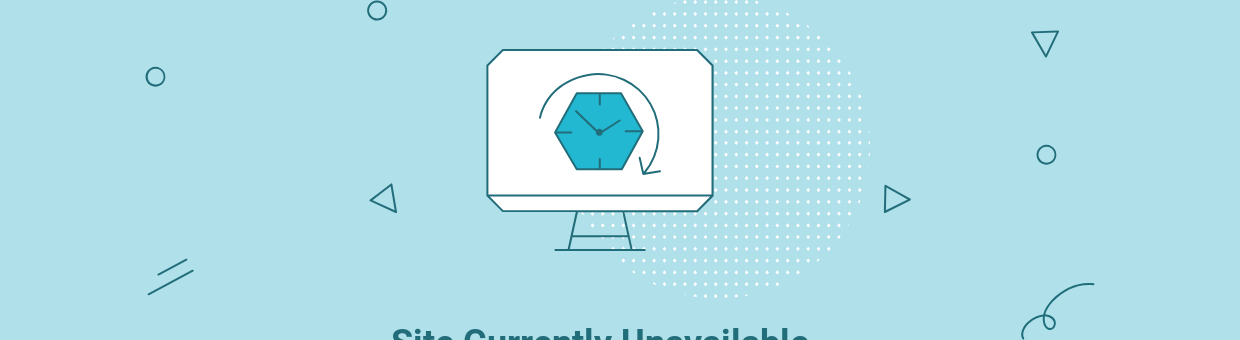Provide a brief response using a word or short phrase to this question:
What is the purpose of the geometric shapes surrounding the monitor?

enhance contemporary feel